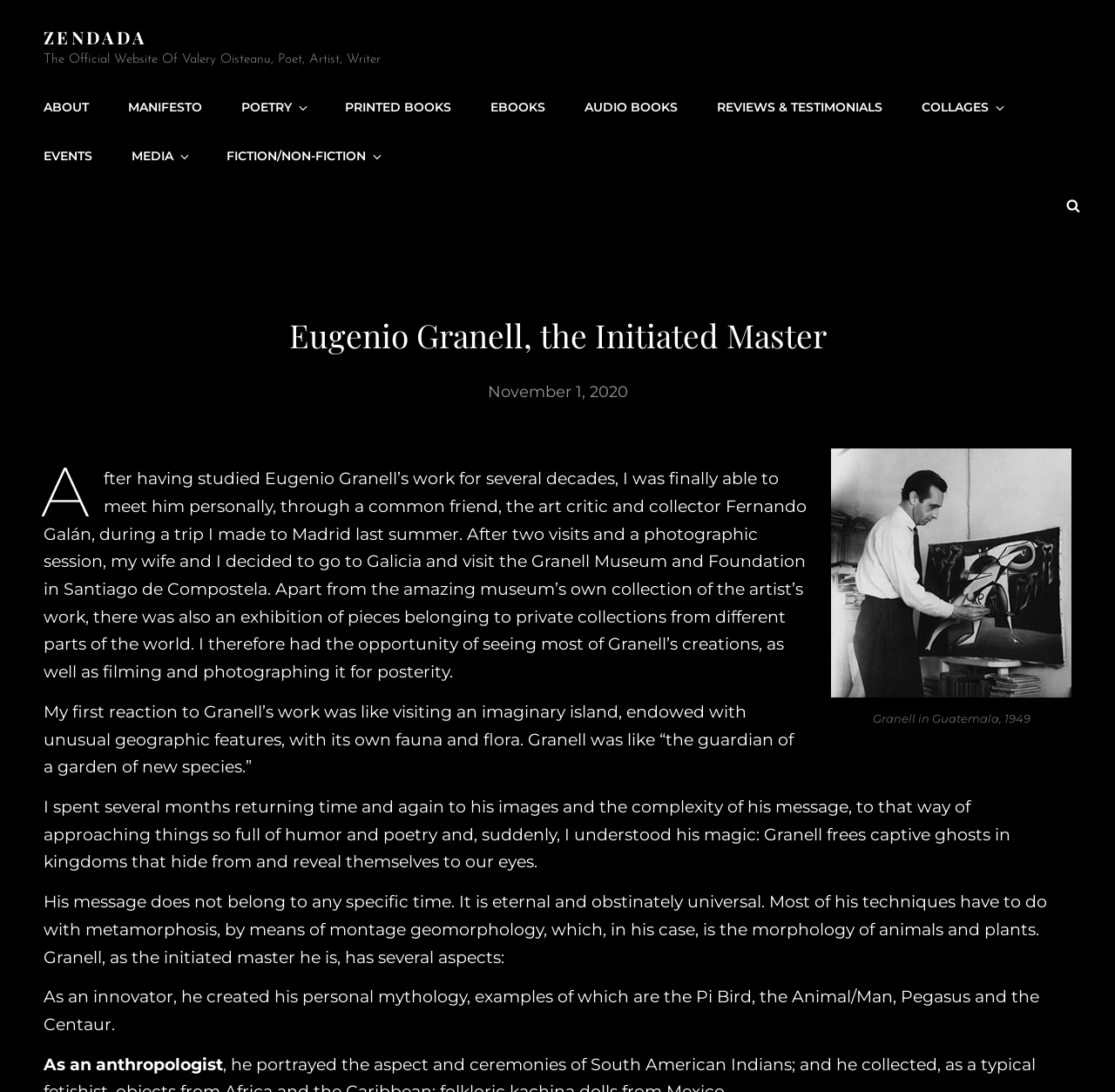Please specify the coordinates of the bounding box for the element that should be clicked to carry out this instruction: "Click the ZENDADA link". The coordinates must be four float numbers between 0 and 1, formatted as [left, top, right, bottom].

[0.039, 0.023, 0.132, 0.045]